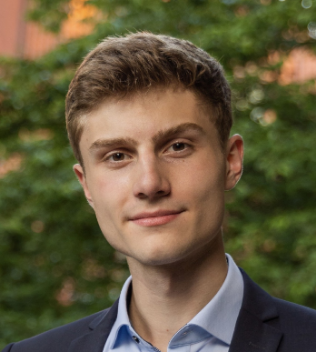Describe all the elements visible in the image meticulously.

The image features Valerio Galanti, a PhD student at Columbia University's Fu Foundation School of Engineering and Applied Science, specifically within the Computer Science department. He is depicted in a close-up portrait, exuding confidence with a slight smile against a background of lush greenery. Valerio is dressed in a professional attire, wearing a tailored dark suit over a light blue shirt, presenting an image of professionalism and academic dedication. His academic background includes a recent M.A. in Mathematics and a B.S.E. in Computer Science from the University of Pennsylvania, and he is noted for his interests in applying geometric and topological mathematical tools to biological data and machine learning advancements.